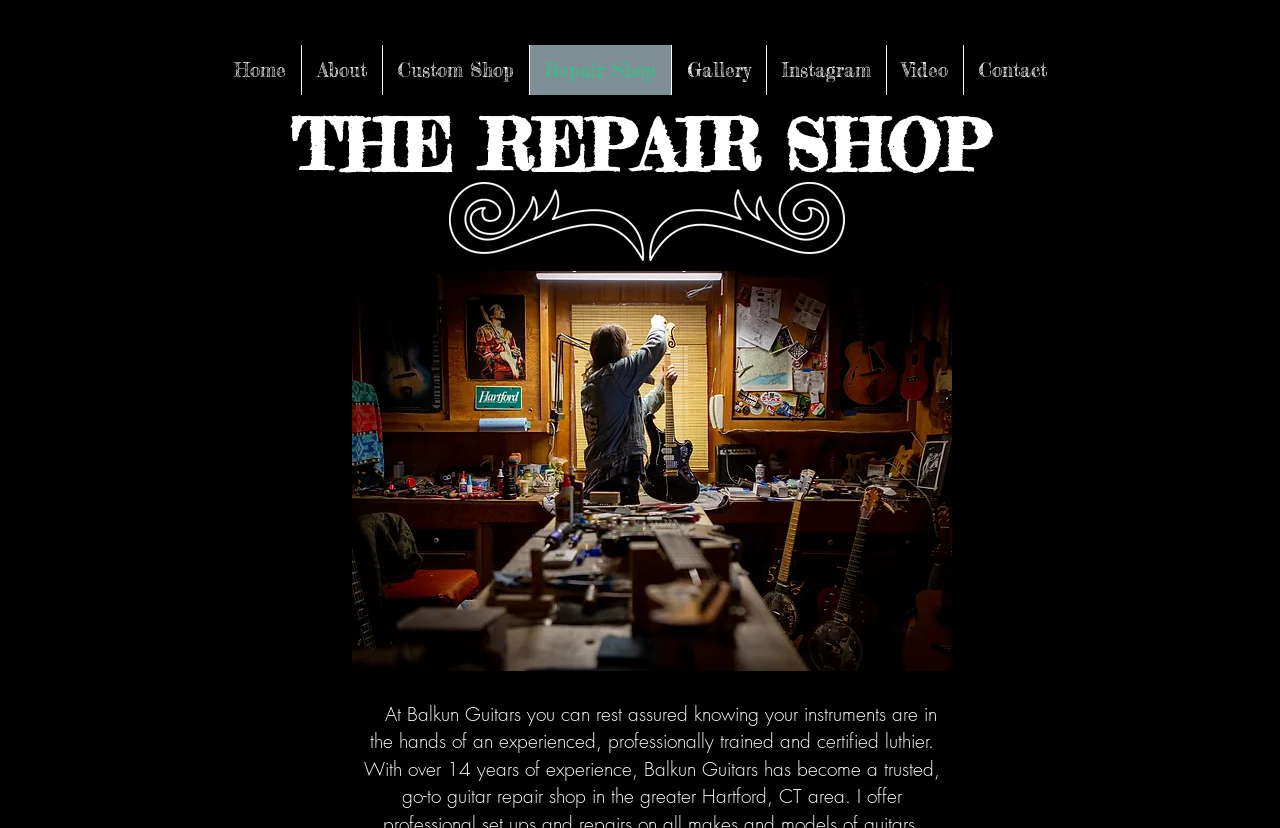Provide the bounding box coordinates of the HTML element described by the text: "General". The coordinates should be in the format [left, top, right, bottom] with values between 0 and 1.

None